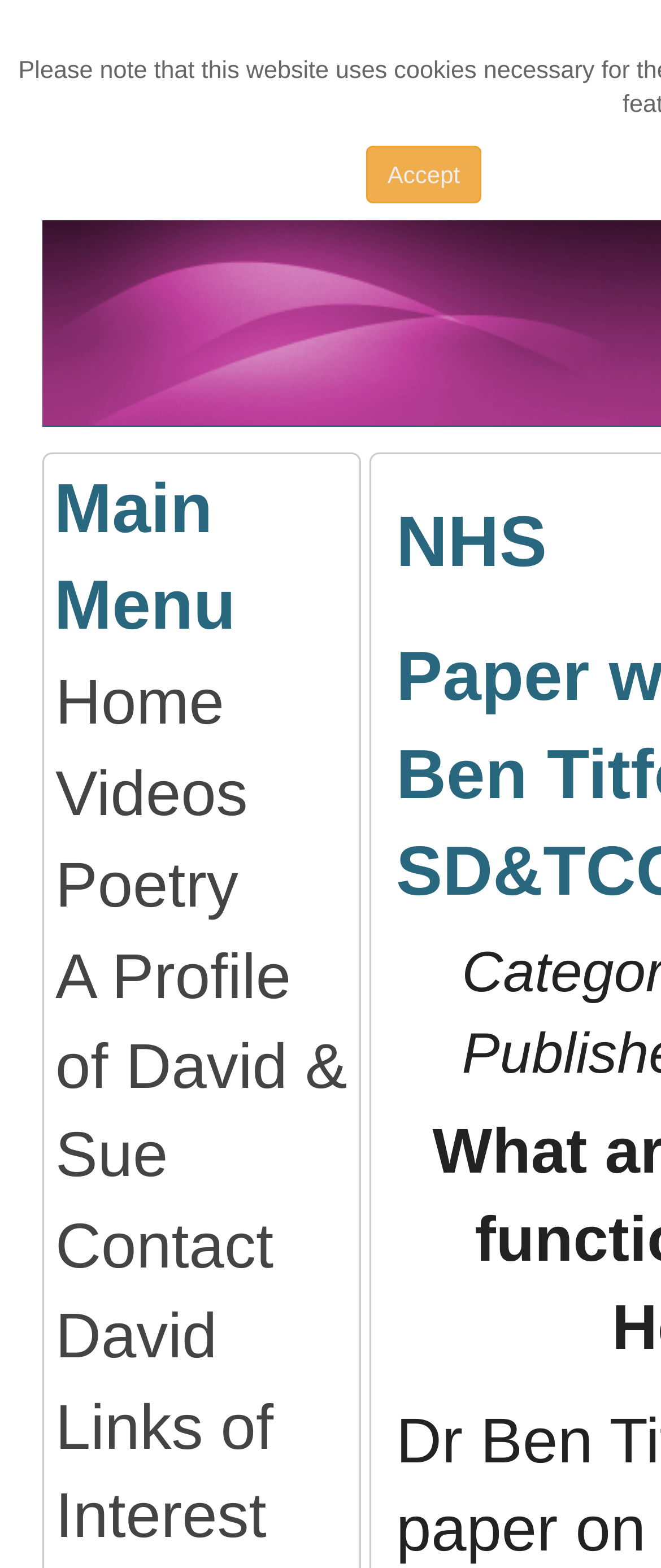Please answer the following question using a single word or phrase: 
What is the last main menu item?

Links of Interest